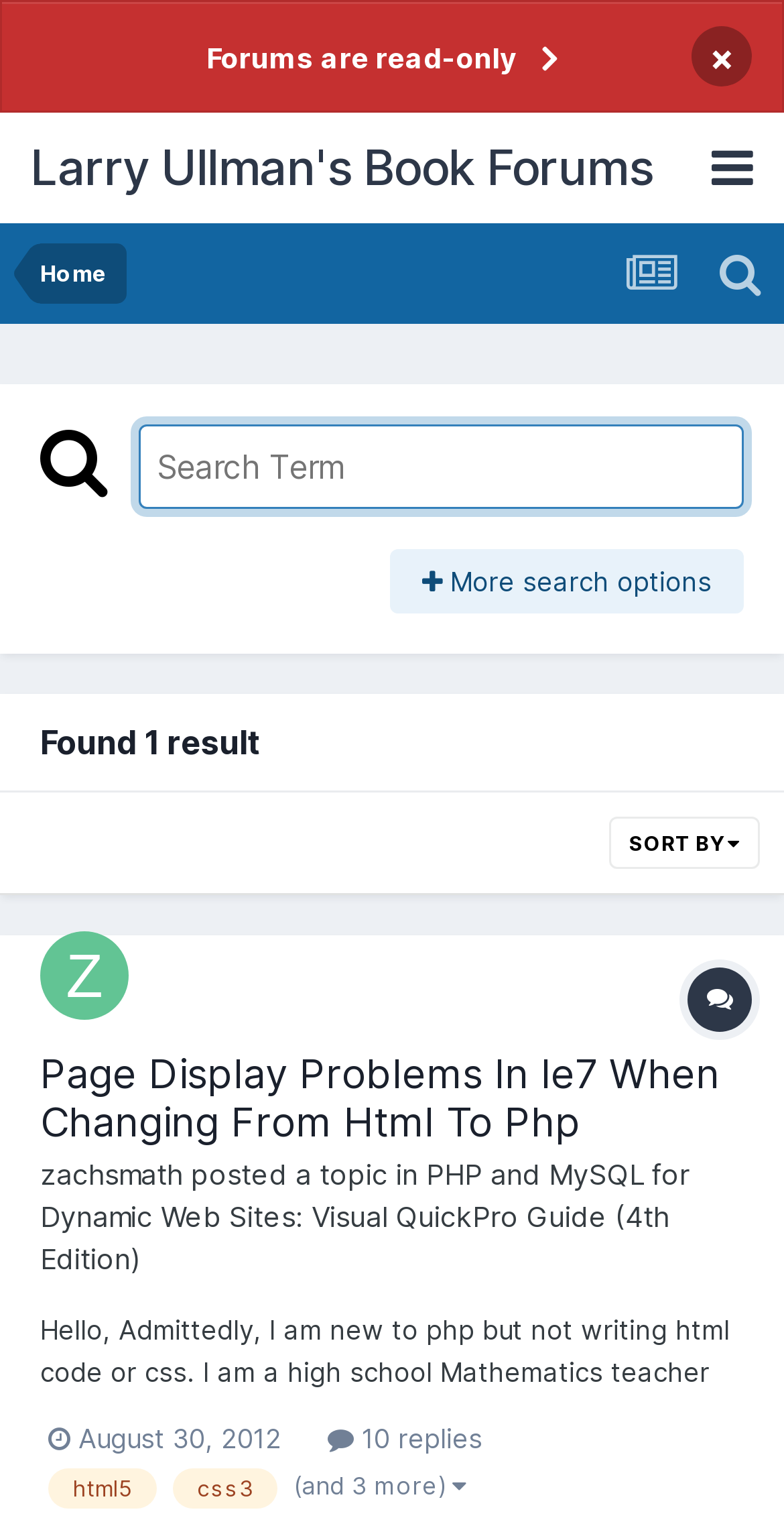Give a one-word or one-phrase response to the question: 
How many replies are there to the topic?

10